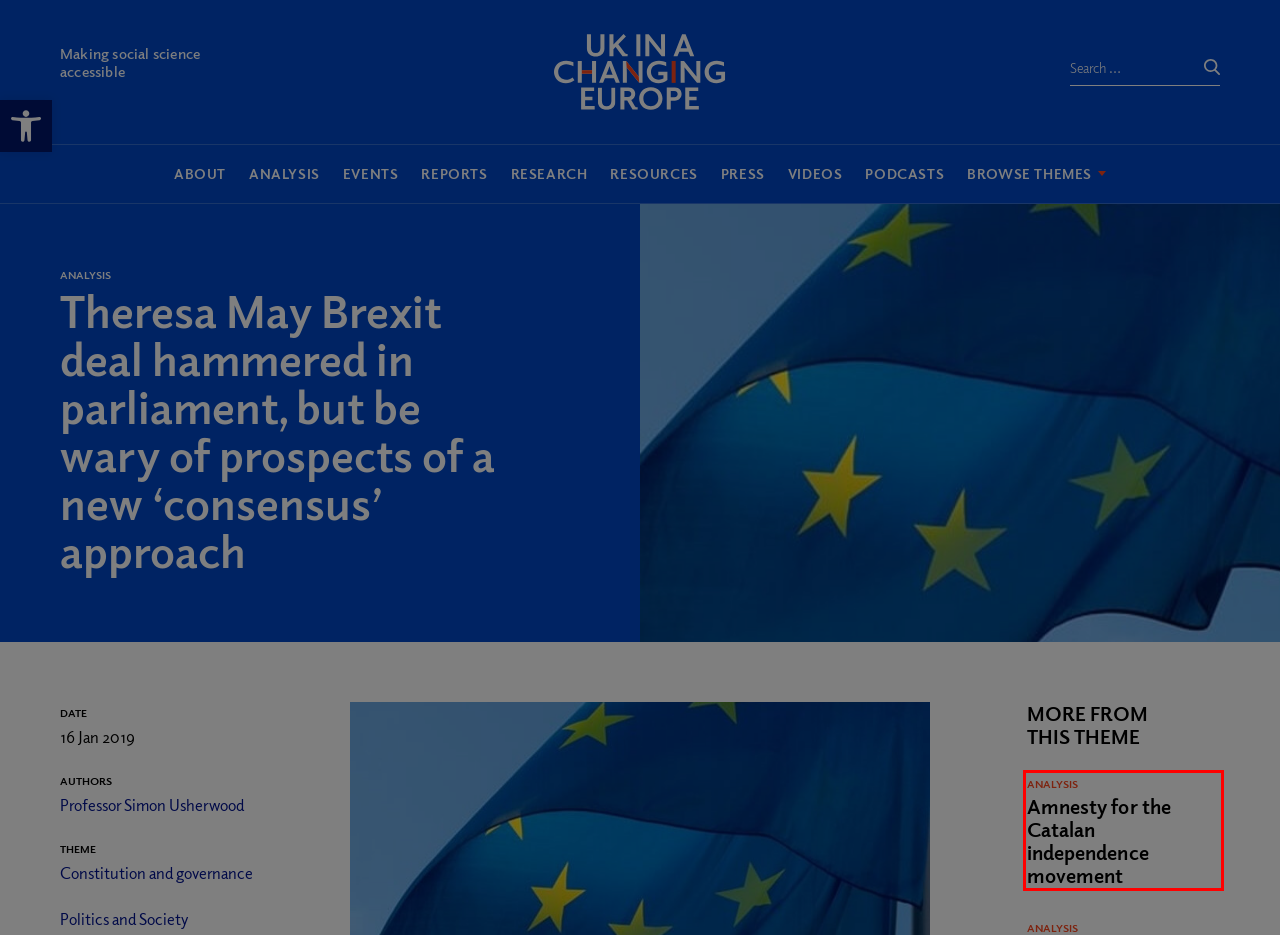Given a screenshot of a webpage with a red bounding box around a UI element, please identify the most appropriate webpage description that matches the new webpage after you click on the element. Here are the candidates:
A. Amnesty for the Catalan independence movement - UK in a changing Europe
B. Professor Simon Usherwood Archives - UK in a changing Europe
C. Politics and Society Archives - UK in a changing Europe
D. Press Digest (January-March 2024) - UK in a changing Europe
E. Constitution and governance Archives - UK in a changing Europe
F. Research - UK in a changing Europe
G. Videos Archive - UK in a changing Europe
H. Our Events - UK in a changing Europe

A